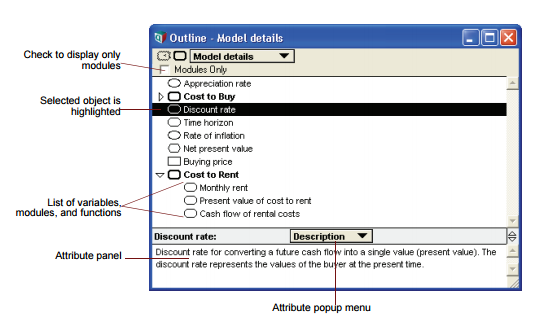Provide a one-word or brief phrase answer to the question:
What is the selected object in the highlighted section?

Cost to Buy module